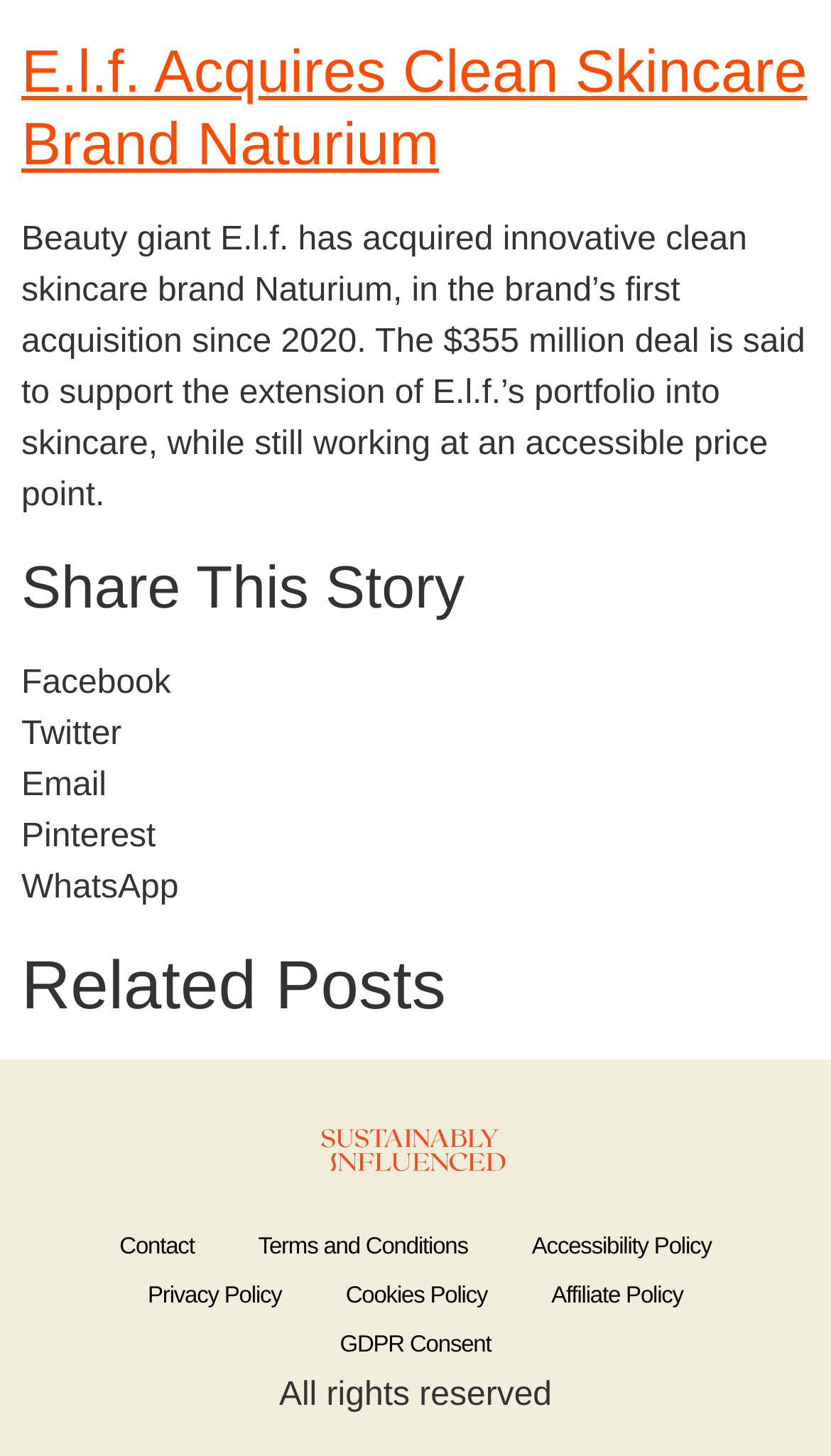How much is the deal worth?
Refer to the image and answer the question using a single word or phrase.

$355 million